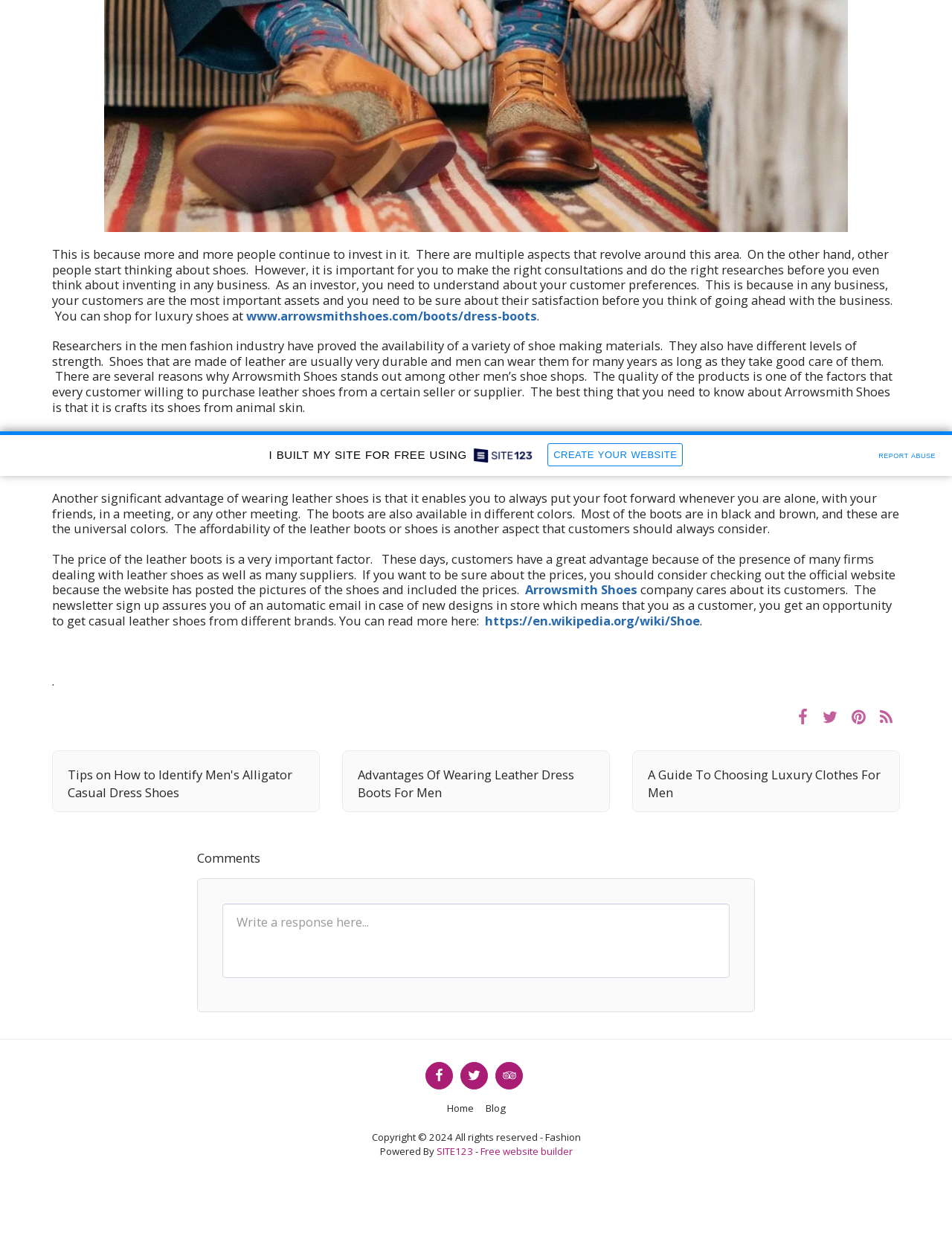Provide the bounding box coordinates, formatted as (top-left x, top-left y, bottom-right x, bottom-right y), with all values being floating point numbers between 0 and 1. Identify the bounding box of the UI element that matches the description: Report Abuse

[0.917, 0.362, 0.988, 0.375]